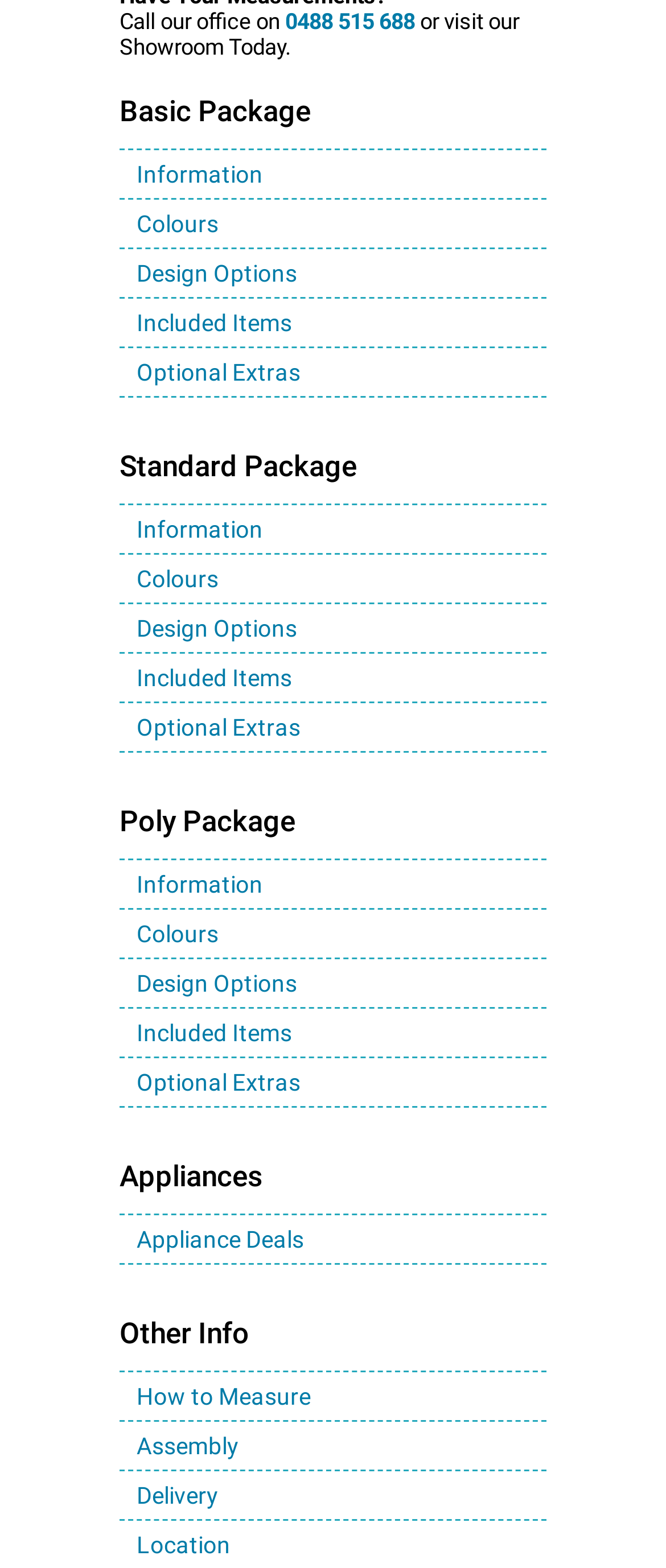Locate the coordinates of the bounding box for the clickable region that fulfills this instruction: "Check the delivery information".

[0.179, 0.938, 0.821, 0.97]